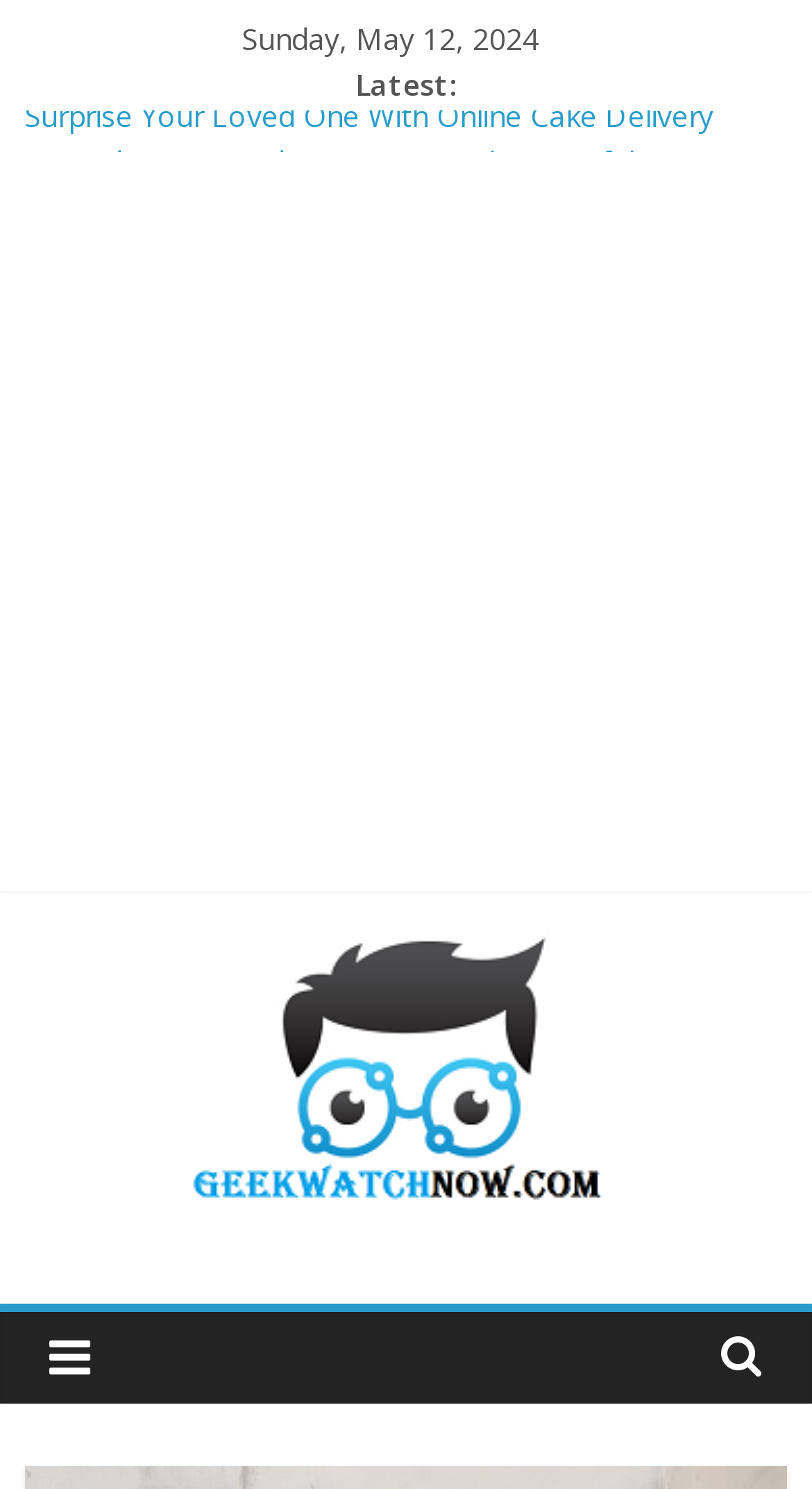Determine the bounding box of the UI component based on this description: "No". The bounding box coordinates should be four float values between 0 and 1, i.e., [left, top, right, bottom].

None